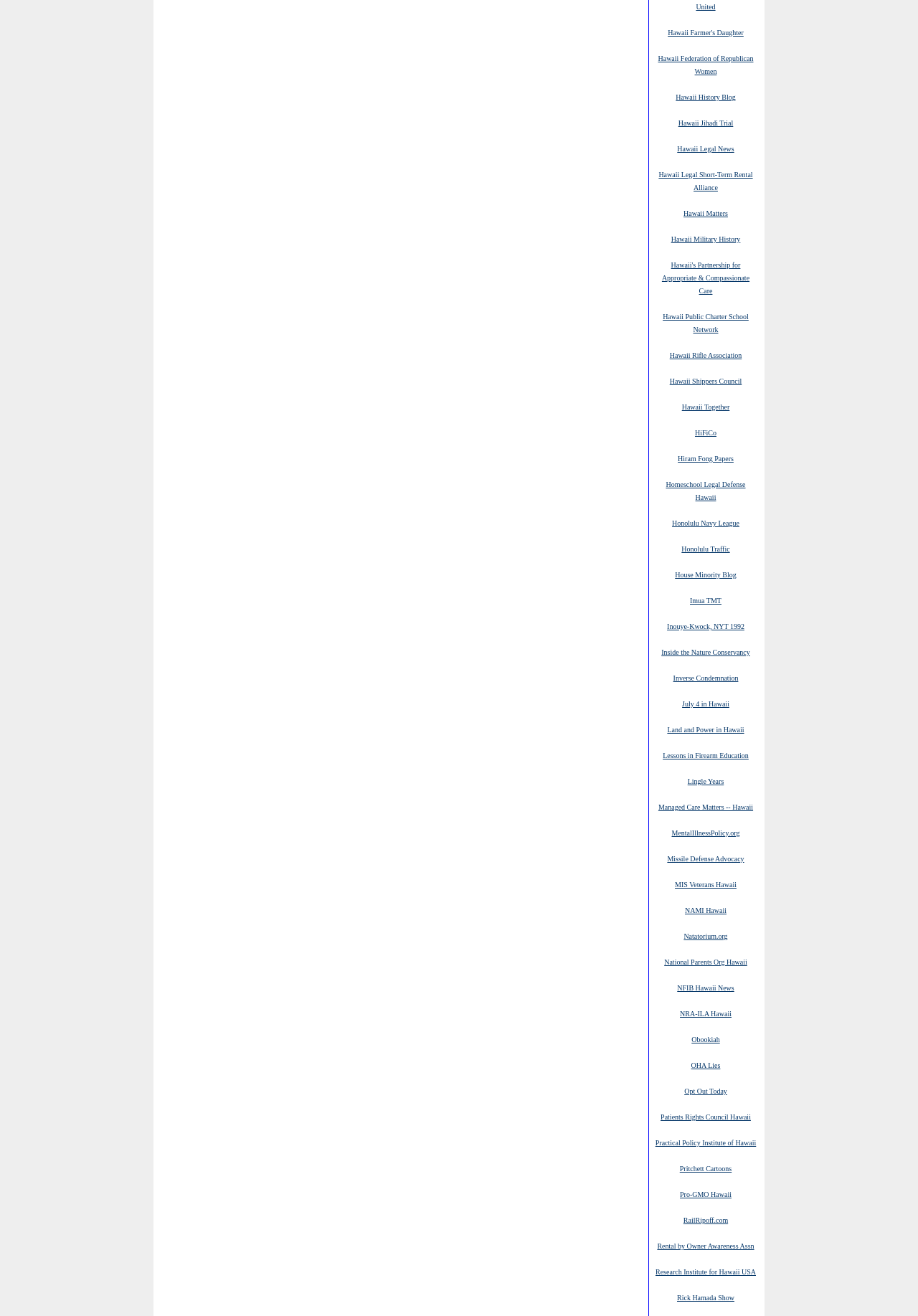Please analyze the image and provide a thorough answer to the question:
What is the topic of the link 'Hawaii Farmer's Daughter'?

Based on the descriptive text of the link 'Hawaii Farmer's Daughter', I can infer that the topic of this link is related to farming in Hawaii. The link may lead to a blog or website that discusses farming practices, news, or issues specific to Hawaii.